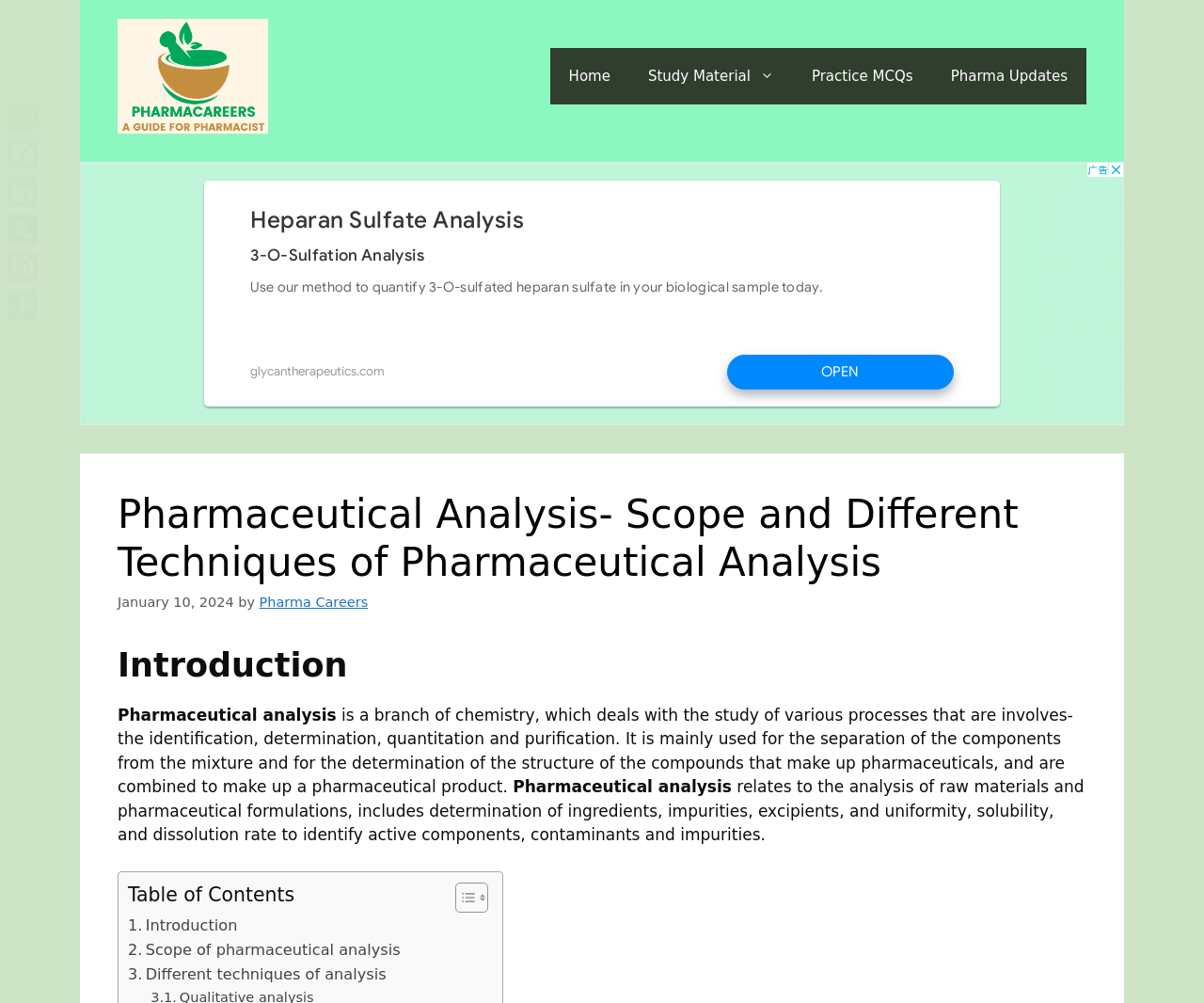Locate the bounding box coordinates of the clickable region necessary to complete the following instruction: "Click on the 'Study Material' link". Provide the coordinates in the format of four float numbers between 0 and 1, i.e., [left, top, right, bottom].

[0.523, 0.048, 0.659, 0.104]